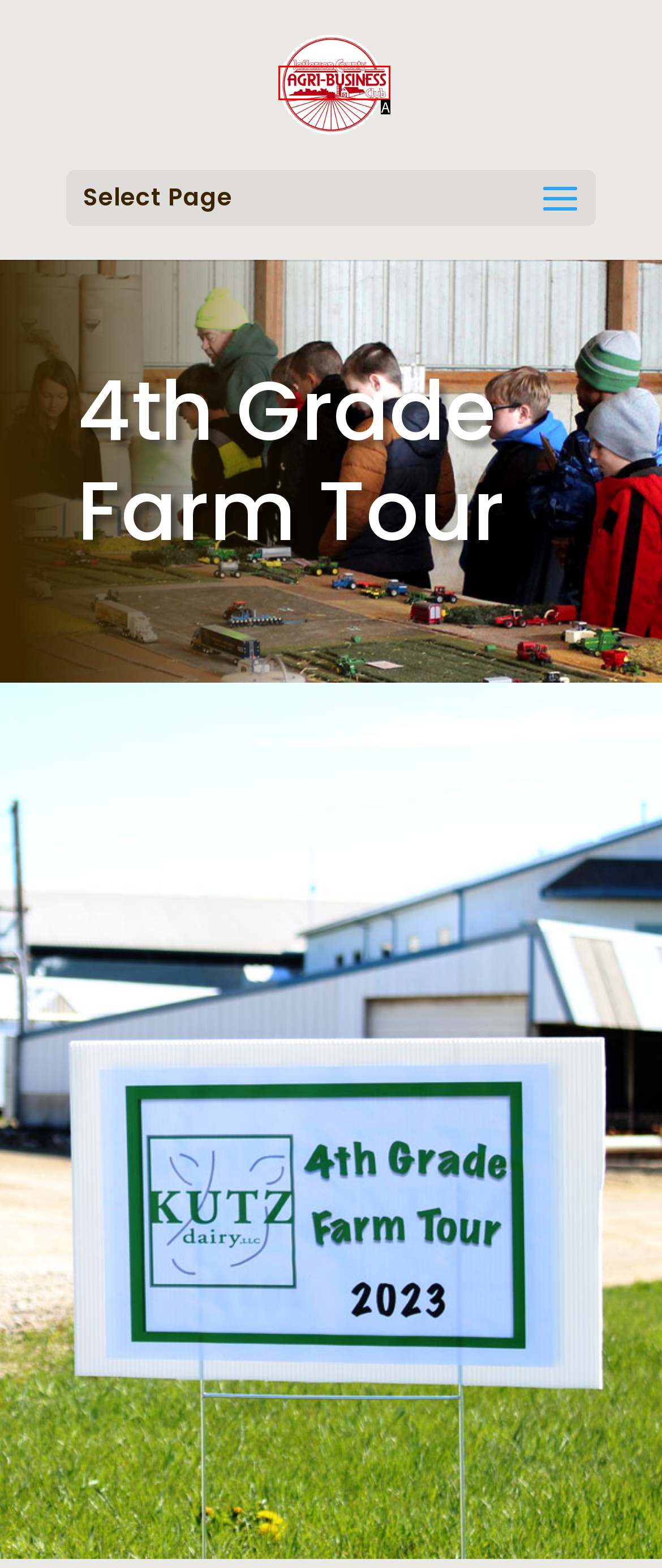Please provide the letter of the UI element that best fits the following description: alt="Jefferson County Agri Business Club"
Respond with the letter from the given choices only.

A